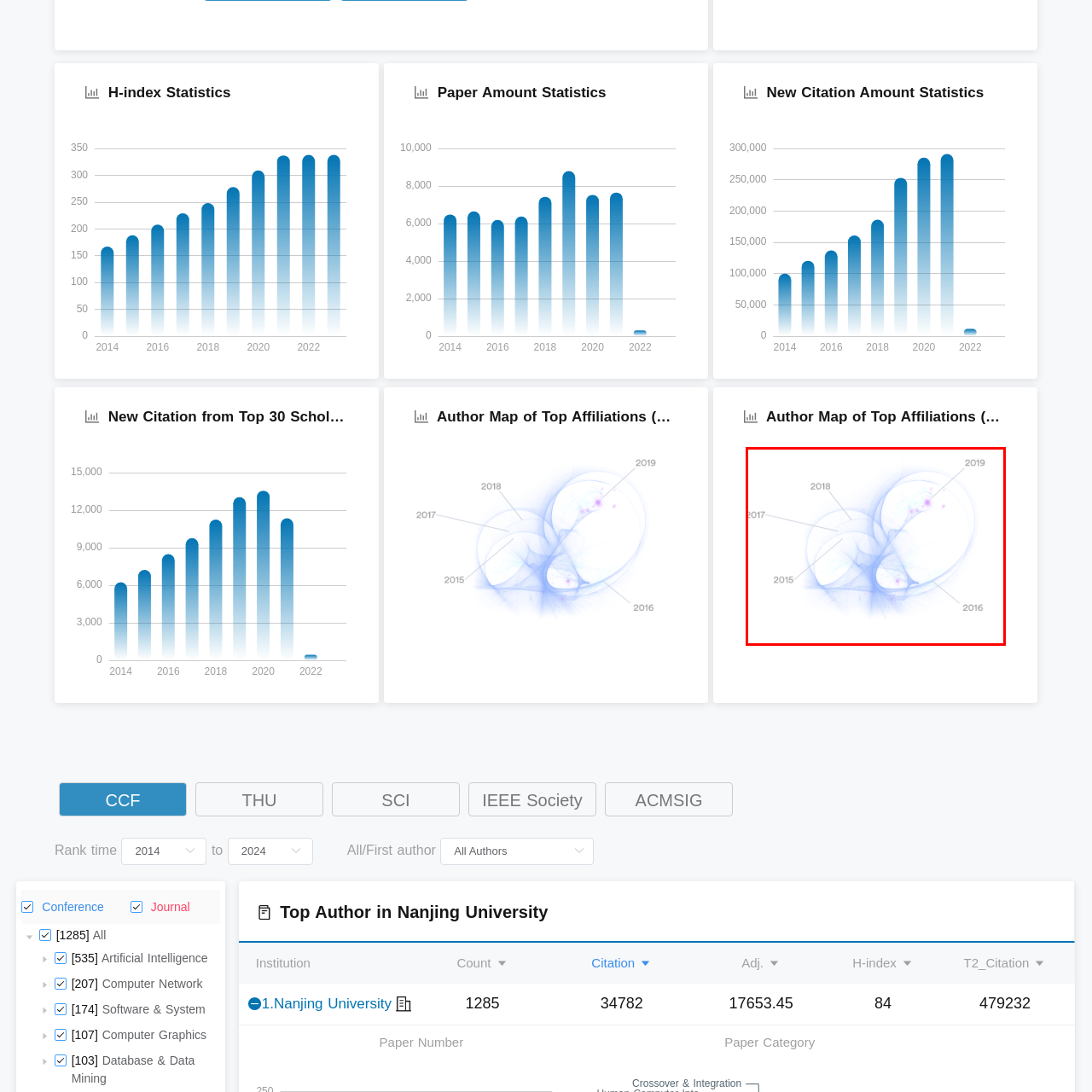What years are highlighted in the visualization?
Look closely at the image inside the red bounding box and answer the question with as much detail as possible.

The years are explicitly labeled in the image, with the caption mentioning 'the years 2015 through 2019' as the focus of the citation trend analysis.